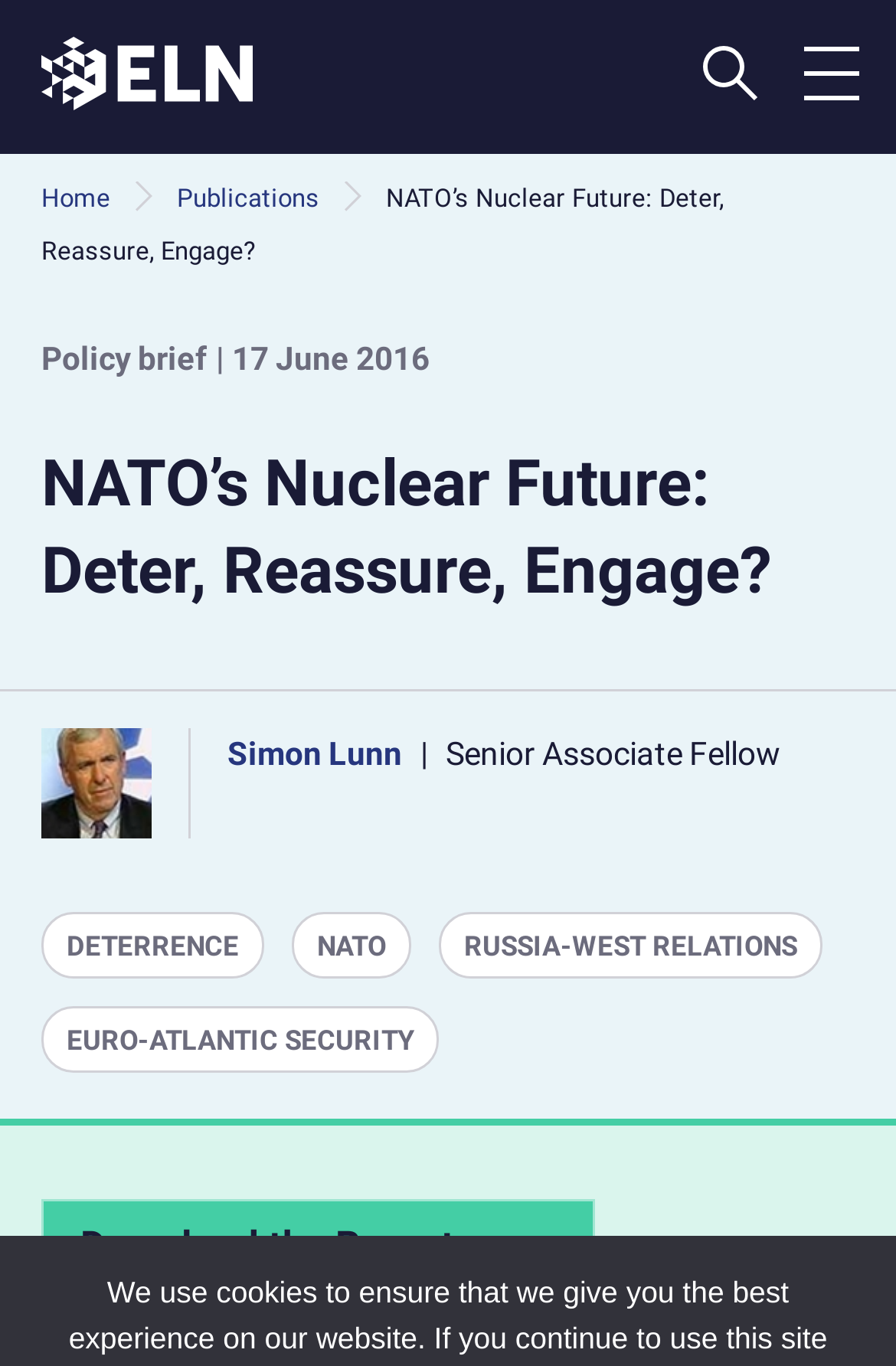Provide a one-word or short-phrase answer to the question:
When was the report published?

17 June 2016